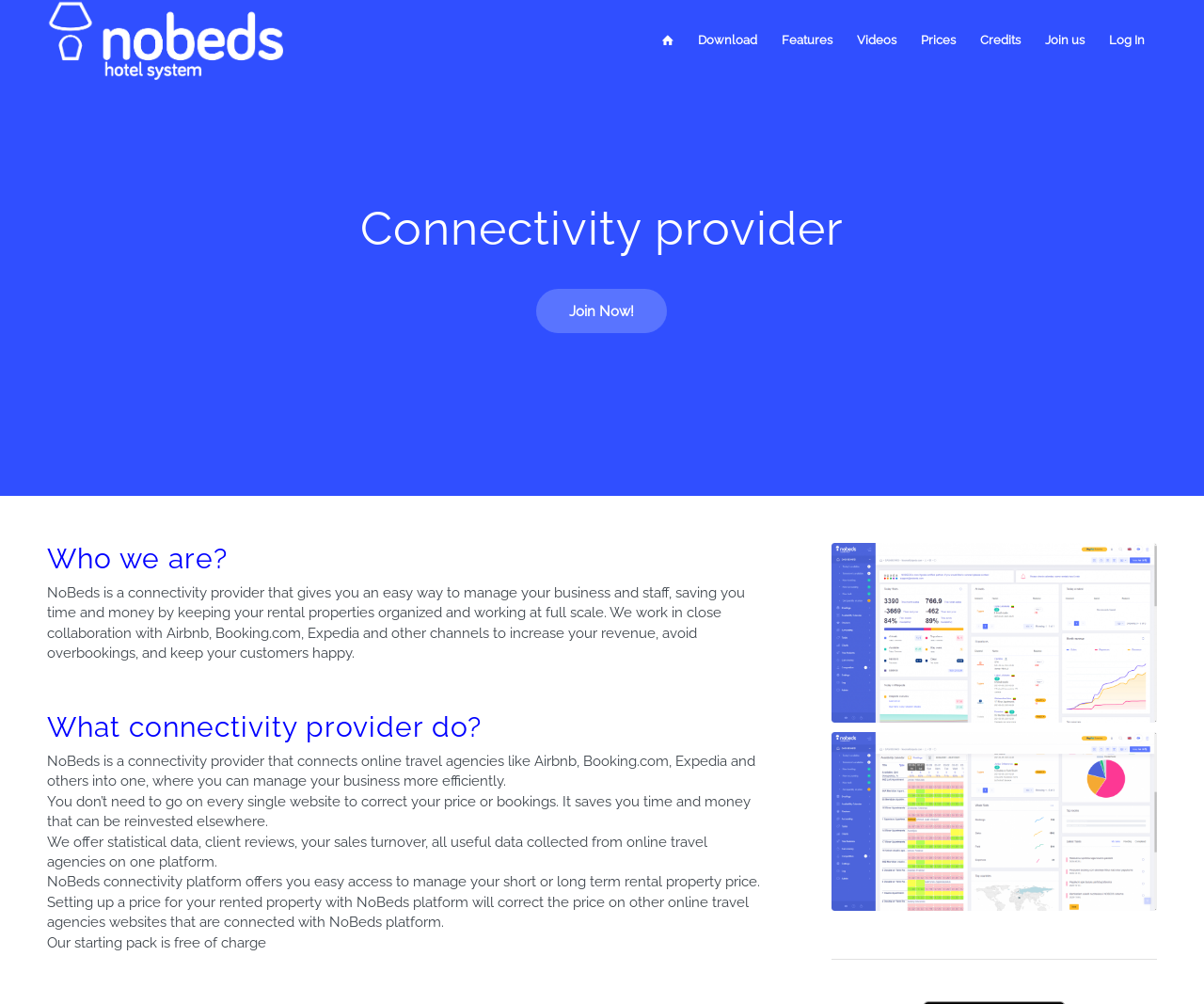Please provide a detailed answer to the question below by examining the image:
What is the benefit of using NoBeds?

According to the webpage, NoBeds saves you time and money that can be reinvested elsewhere by connecting online travel agencies like Airbnb, Booking.com, Expedia and others into one platform, where you can manage your business more efficiently.